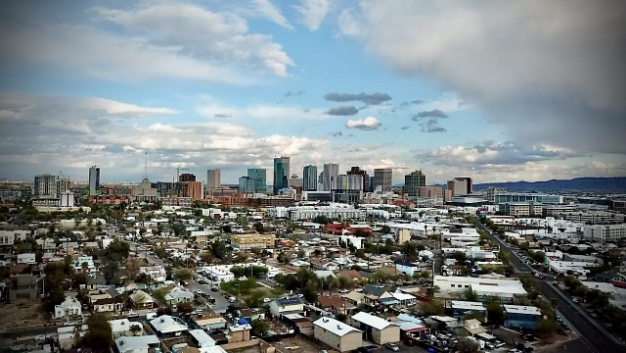Convey all the details present in the image.

The image captures a sweeping view of the Phoenix skyline, showcasing a blend of modern architecture and residential neighborhoods. In the foreground, a patchwork of homes and businesses with a variety of roofs can be seen, highlighting the city's urban diversity. The background features the distinctive skyline of downtown Phoenix, characterized by tall buildings that reflect the city’s growth and development. Above, a dynamic sky with scattered clouds creates a dramatic backdrop, emphasizing the contrast between the vibrant city and its expansive surroundings. This image complements a report emphasizing the critical housing shortages faced by low-income renters in Phoenix, drawing attention to the challenges in access to affordable housing amidst a rapidly developing urban environment.